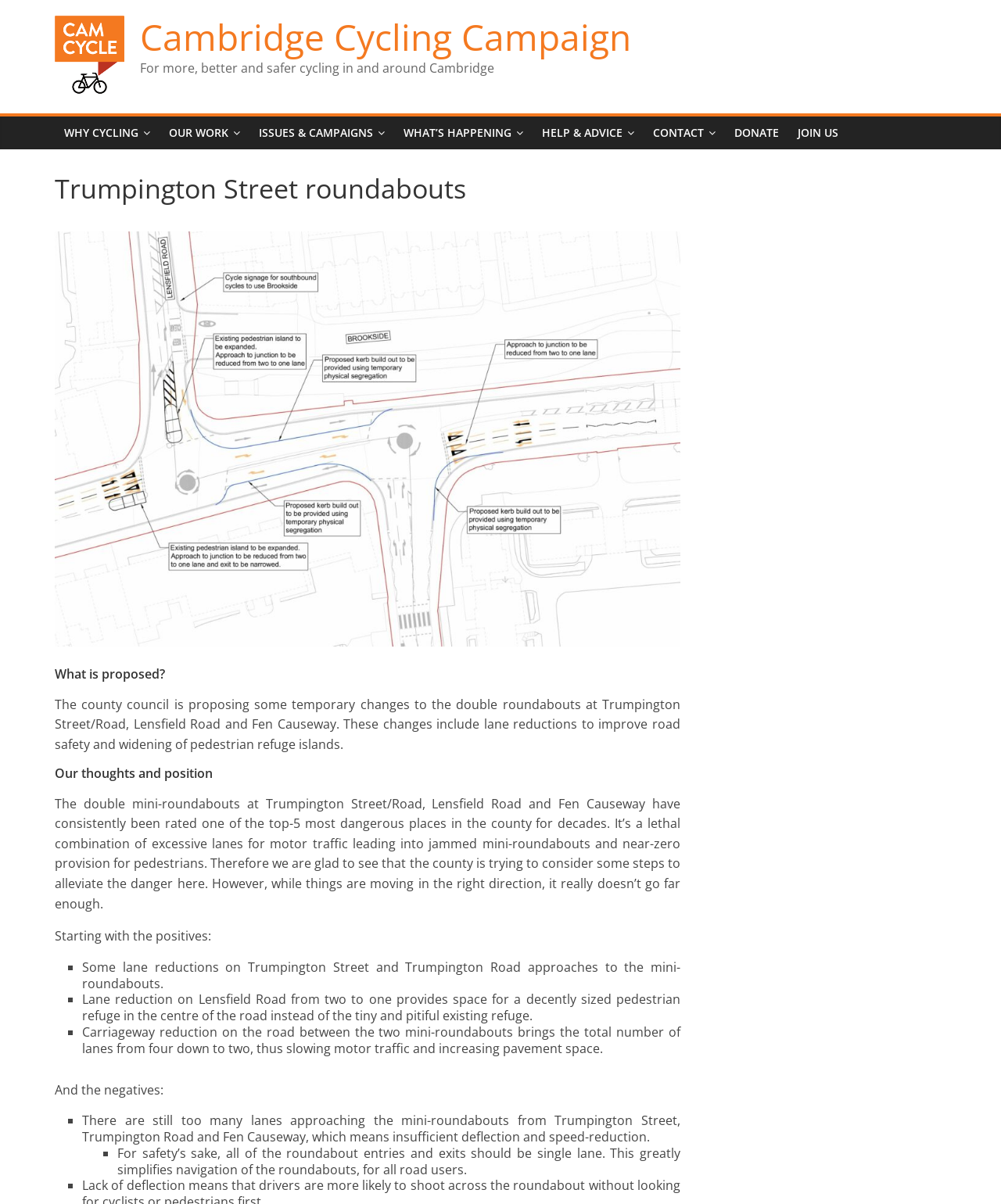Locate the coordinates of the bounding box for the clickable region that fulfills this instruction: "Read about 'Trumpington Street roundabouts'".

[0.055, 0.144, 0.68, 0.182]